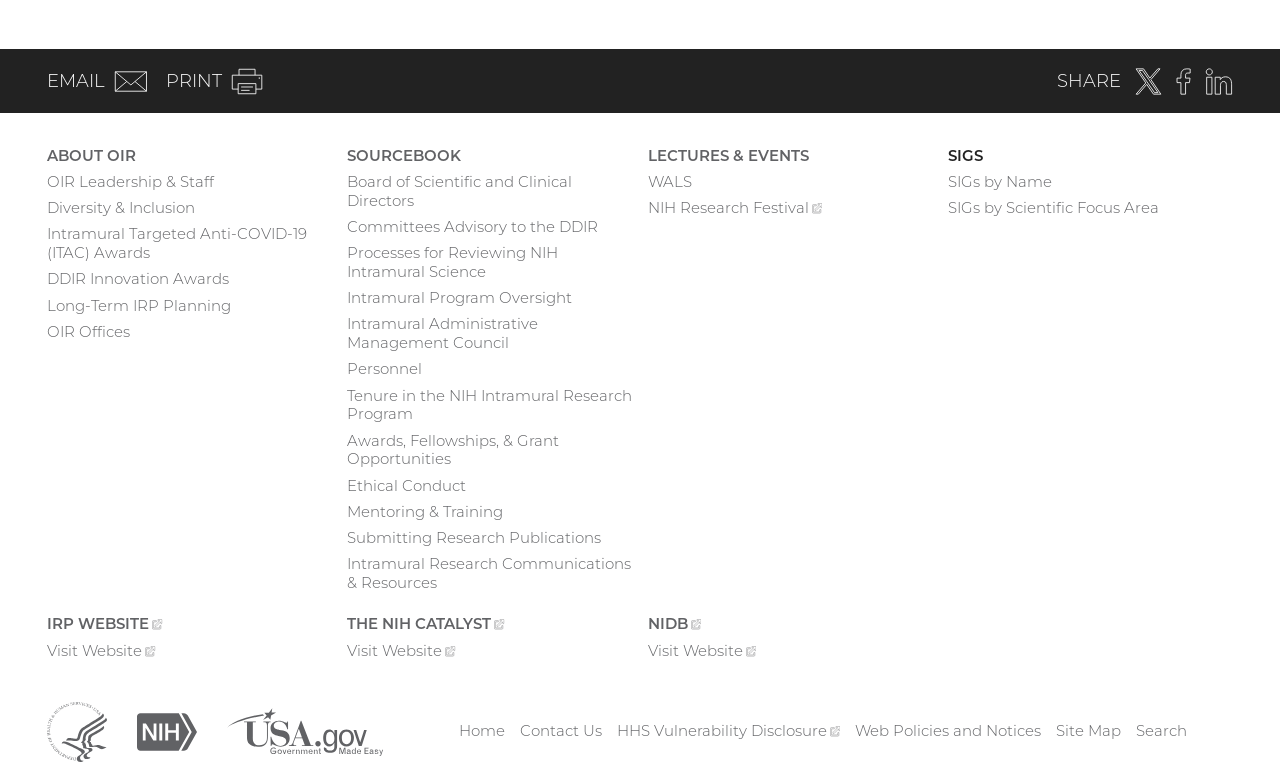Identify the bounding box coordinates of the specific part of the webpage to click to complete this instruction: "Go to SOURCEBOOK".

[0.271, 0.182, 0.36, 0.216]